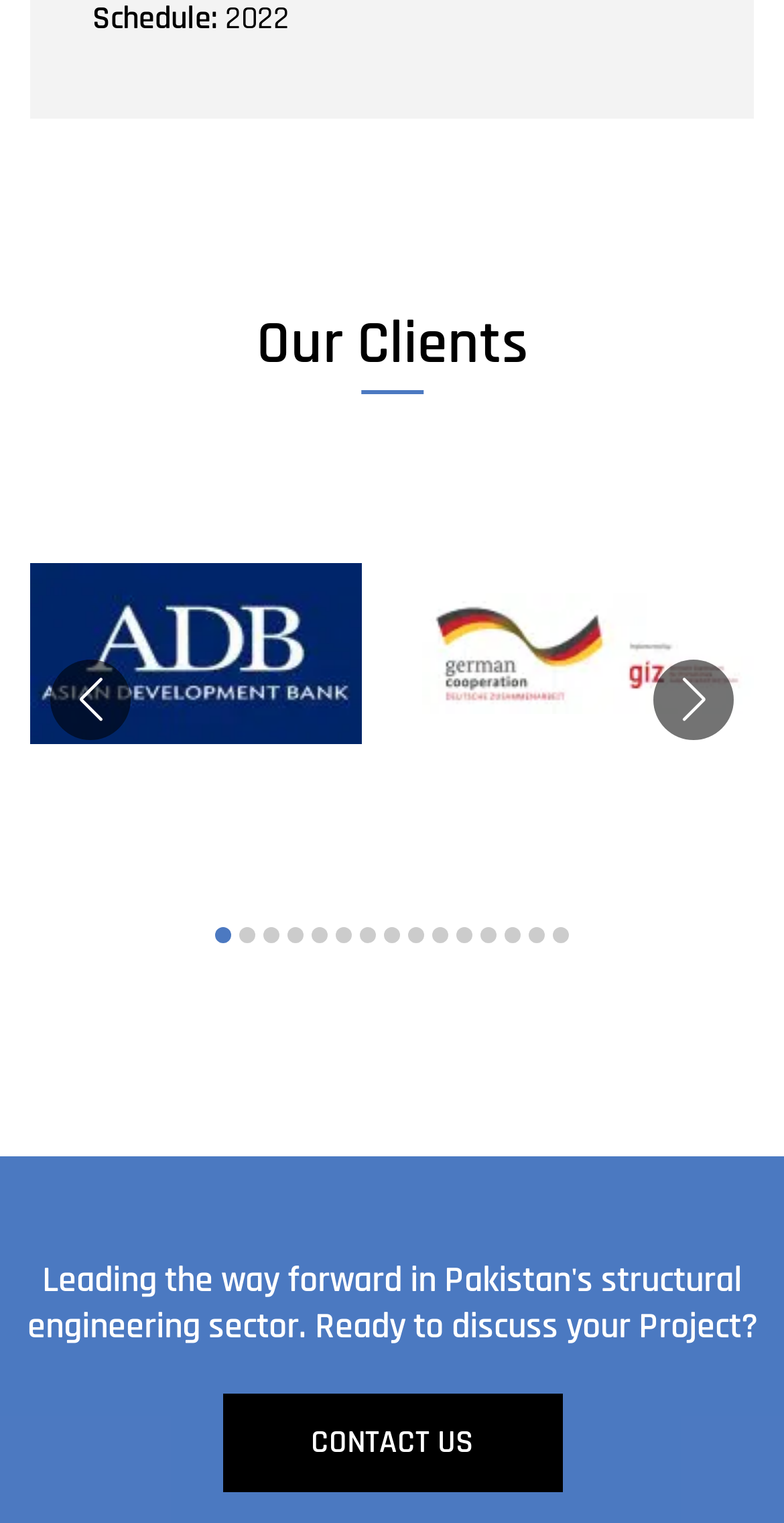Please predict the bounding box coordinates of the element's region where a click is necessary to complete the following instruction: "View our clients". The coordinates should be represented by four float numbers between 0 and 1, i.e., [left, top, right, bottom].

[0.327, 0.201, 0.673, 0.251]